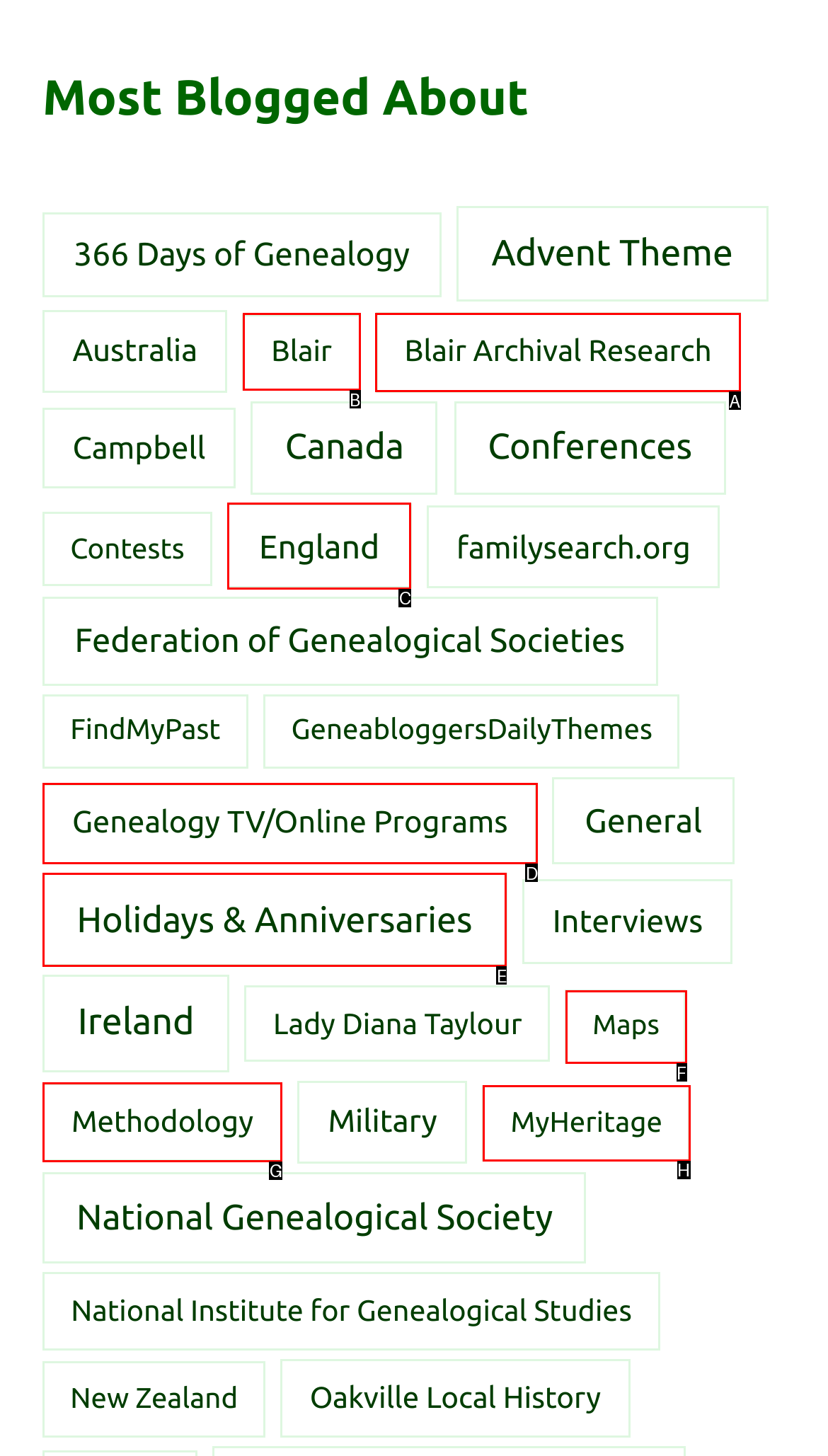Please determine which option aligns with the description: Holidays & Anniversaries. Respond with the option’s letter directly from the available choices.

E